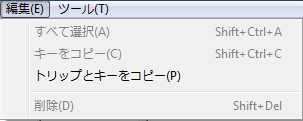Please give a succinct answer using a single word or phrase:
How many options are available in the Edit menu?

4